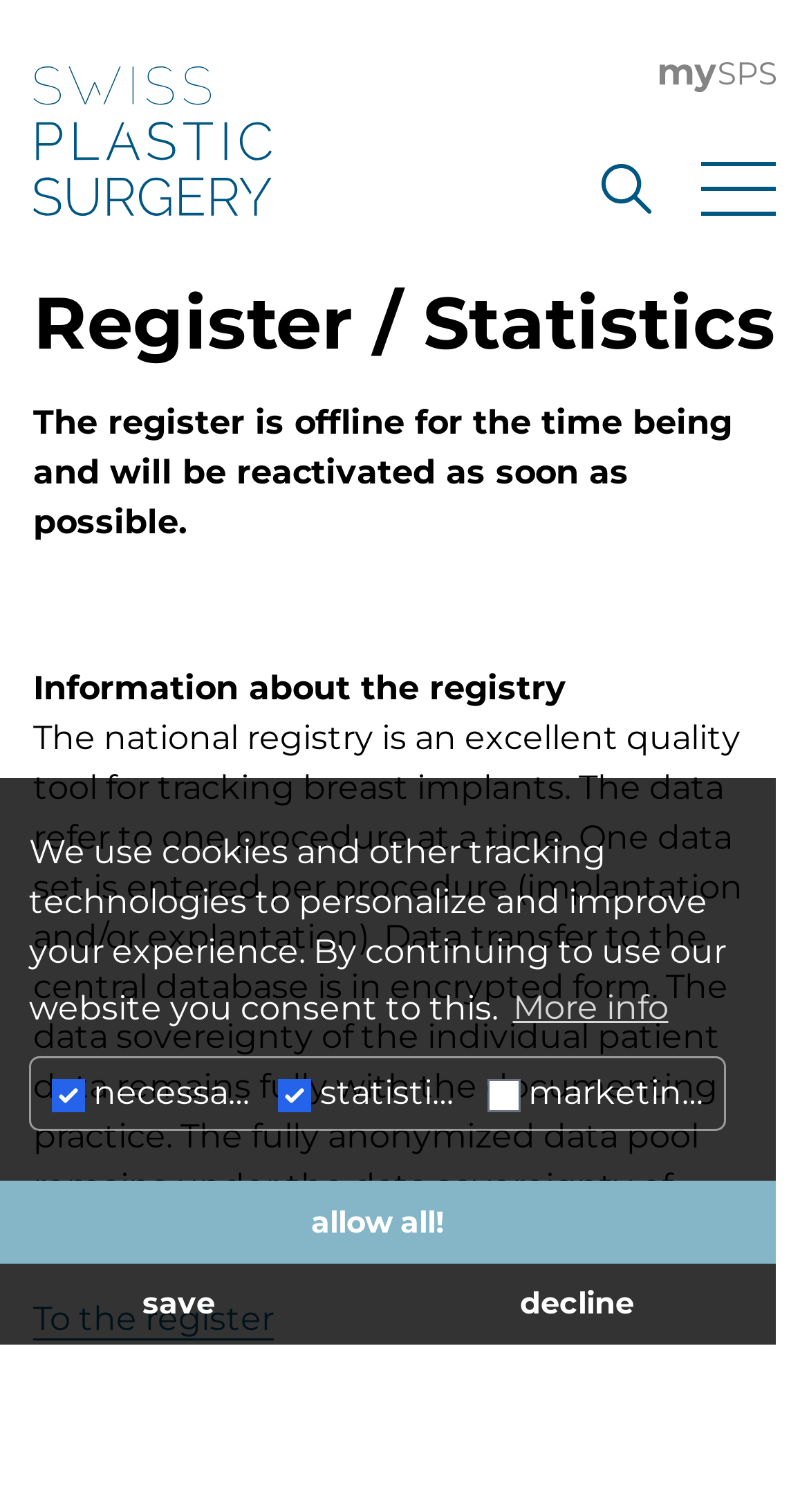Provide a one-word or short-phrase response to the question:
What type of information is provided about the registry?

Quality tool